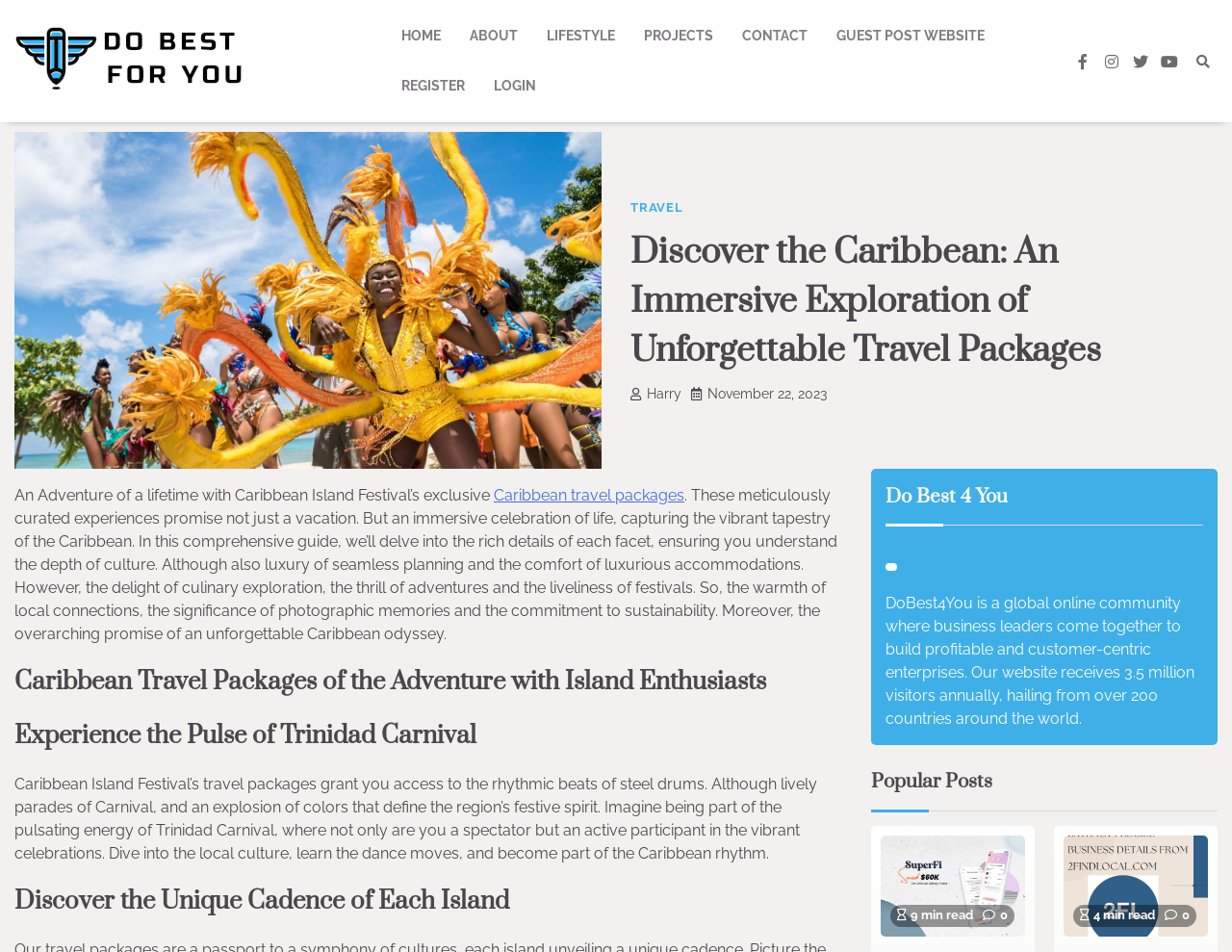Please identify the bounding box coordinates of the region to click in order to complete the given instruction: "Visit the 'Caribbean Island Festival' website". The coordinates should be four float numbers between 0 and 1, i.e., [left, top, right, bottom].

[0.401, 0.511, 0.555, 0.53]